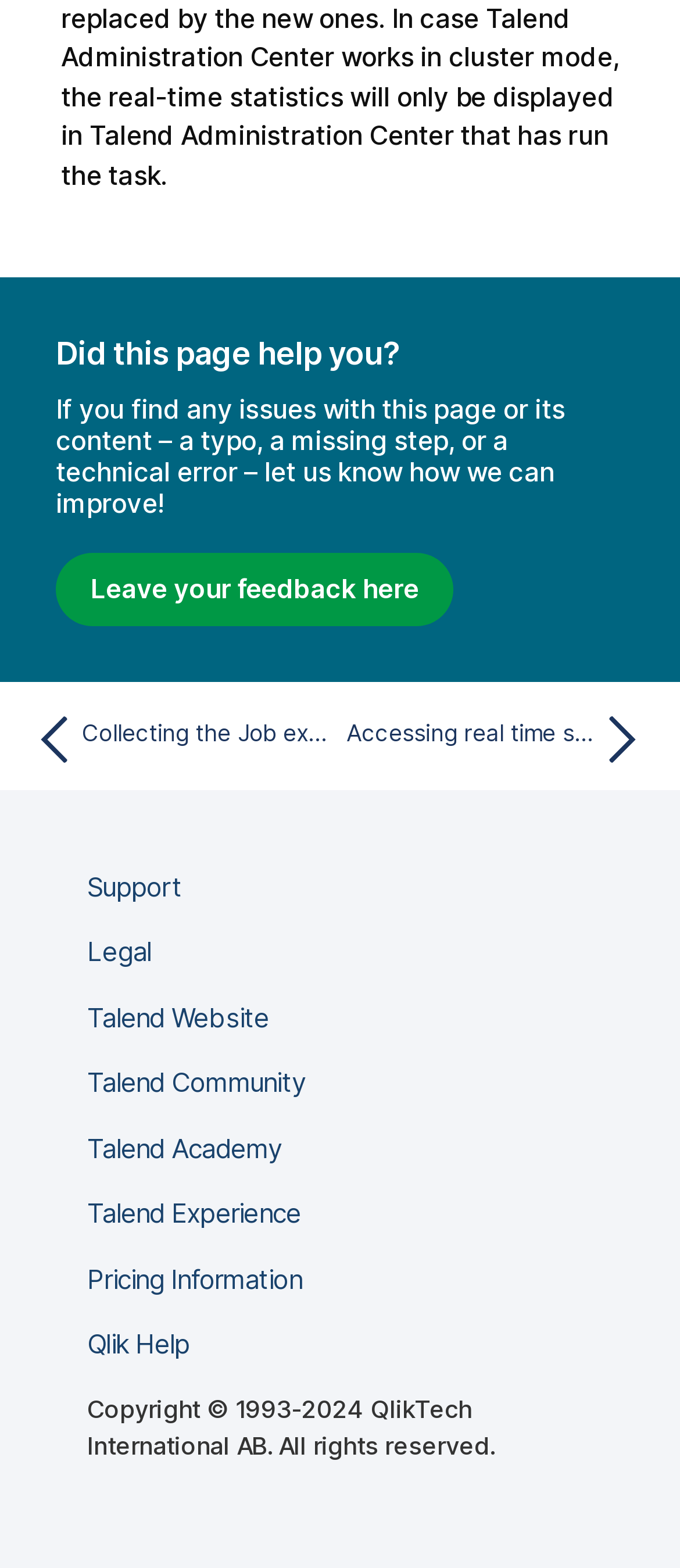How many links are there at the bottom of the webpage?
From the image, provide a succinct answer in one word or a short phrase.

8